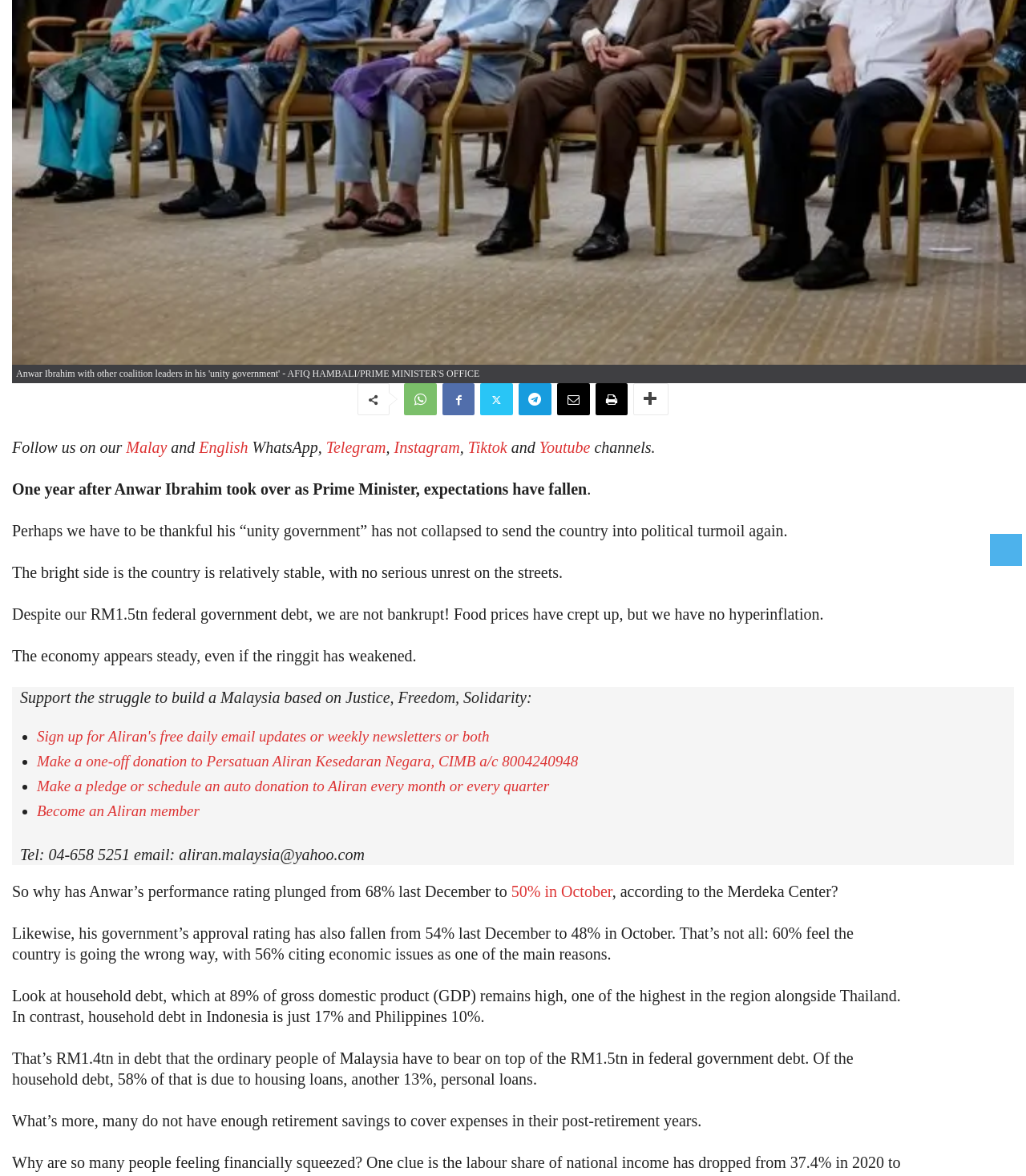Identify the bounding box of the UI element described as follows: "Surah Duha". Provide the coordinates as four float numbers in the range of 0 to 1 [left, top, right, bottom].

None